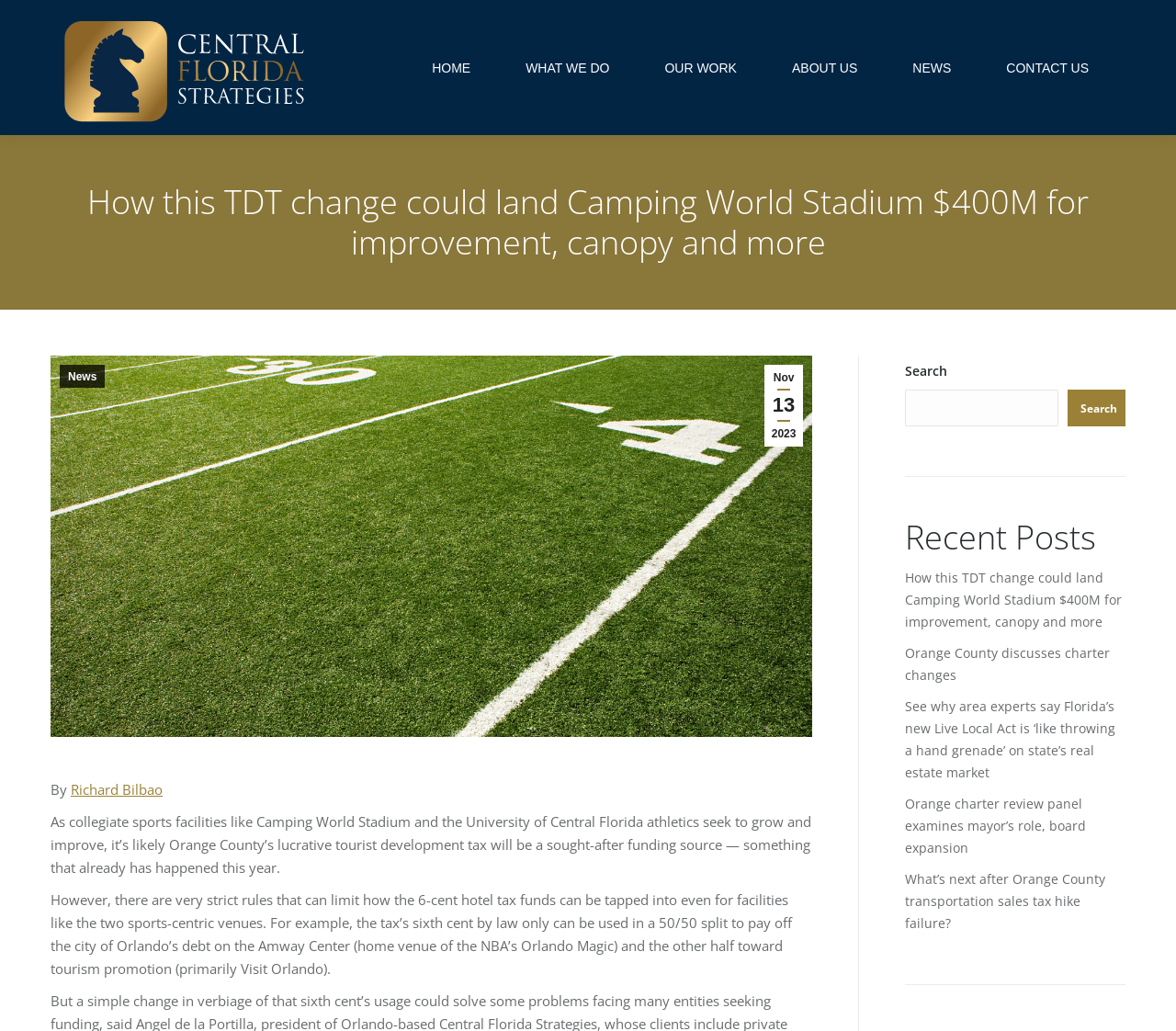Specify the bounding box coordinates of the region I need to click to perform the following instruction: "Go to CFL strategies". The coordinates must be four float numbers in the range of 0 to 1, i.e., [left, top, right, bottom].

[0.051, 0.0, 0.262, 0.131]